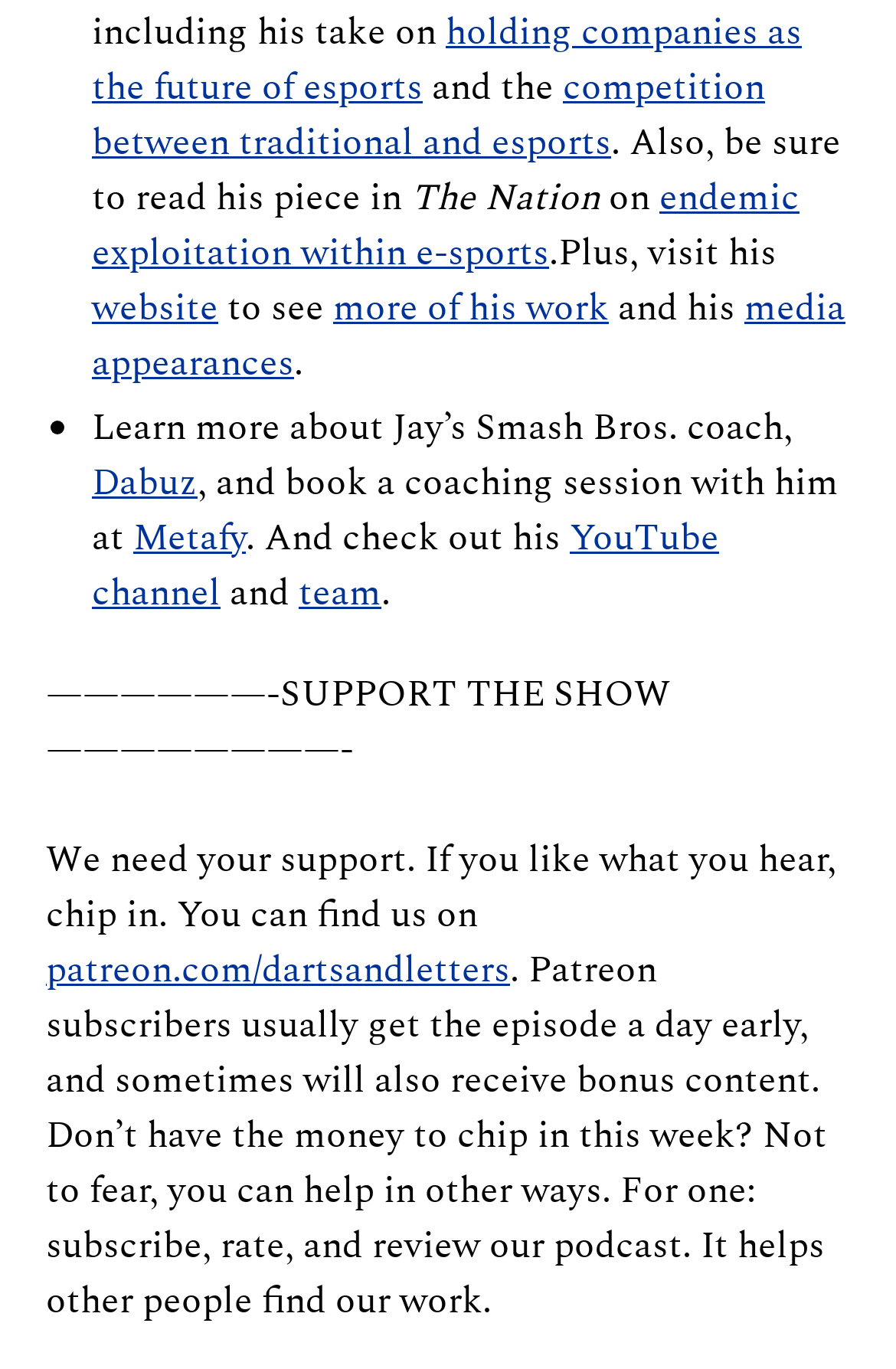Please identify the coordinates of the bounding box for the clickable region that will accomplish this instruction: "read the article about holding companies as the future of esports".

[0.103, 0.003, 0.895, 0.083]